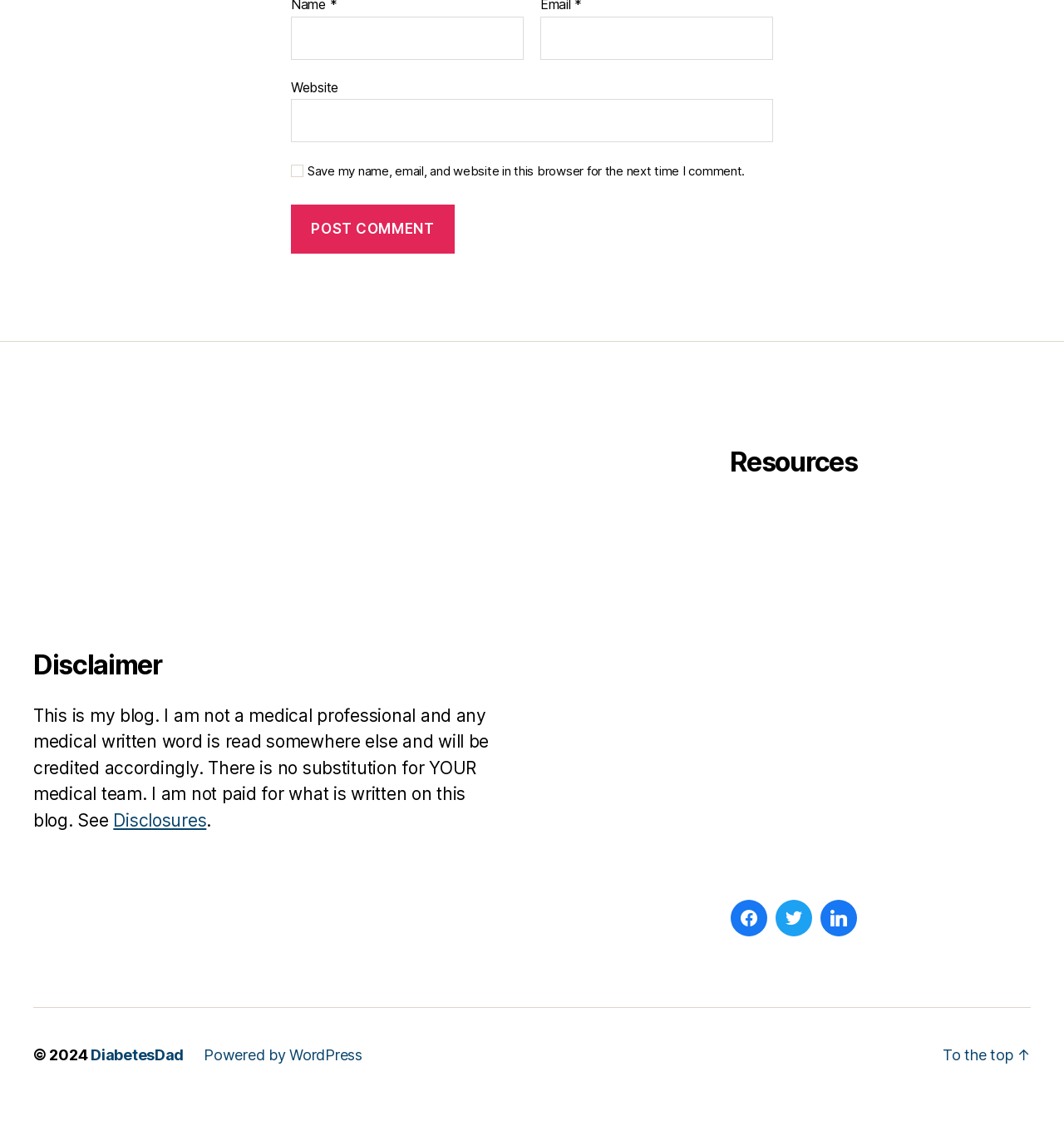Please pinpoint the bounding box coordinates for the region I should click to adhere to this instruction: "Click the 'Post Comment' button".

[0.273, 0.2, 0.427, 0.243]